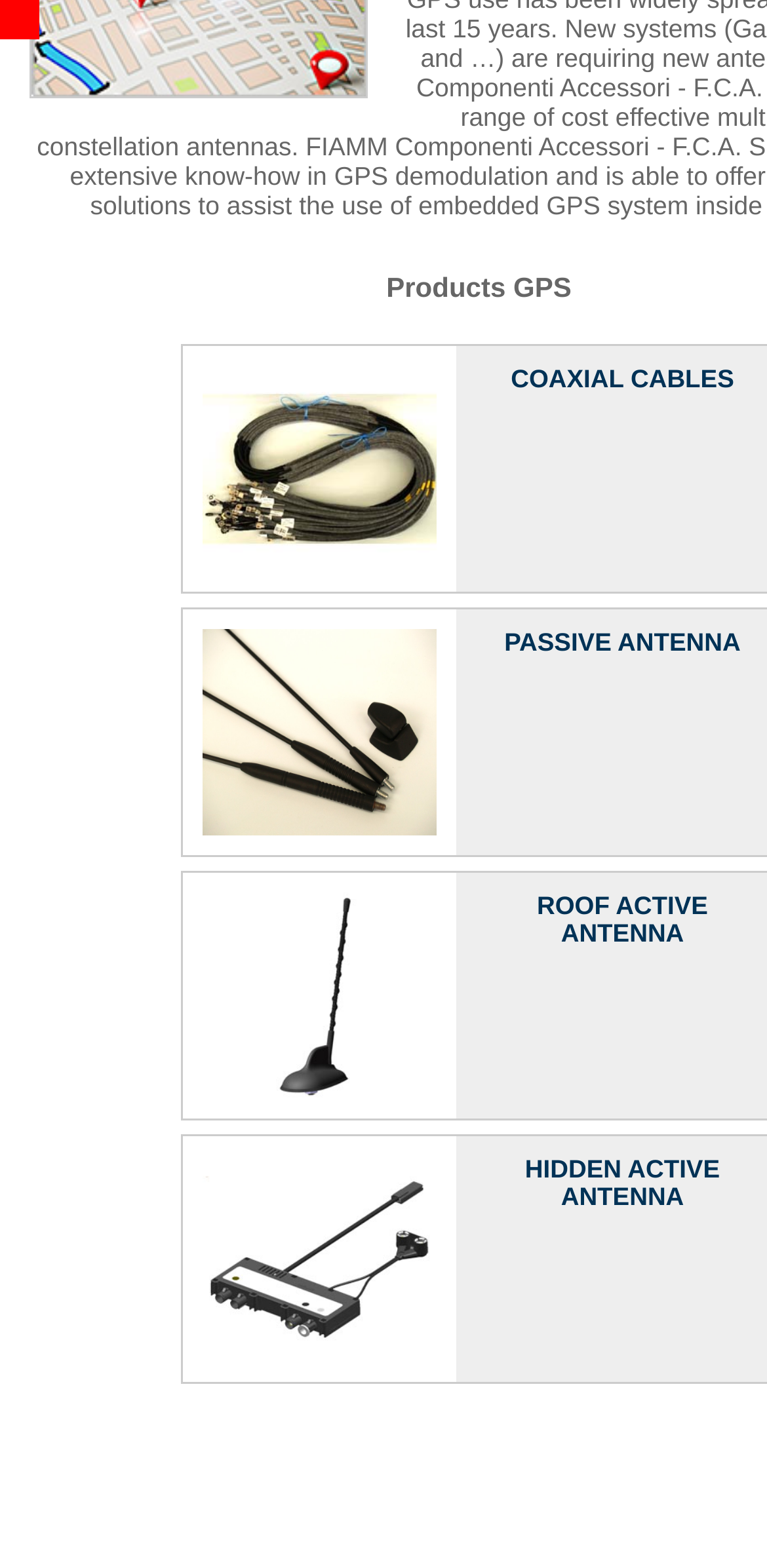Identify the bounding box coordinates for the UI element described as follows: "alt="Product Image"". Ensure the coordinates are four float numbers between 0 and 1, formatted as [left, top, right, bottom].

[0.238, 0.624, 0.595, 0.645]